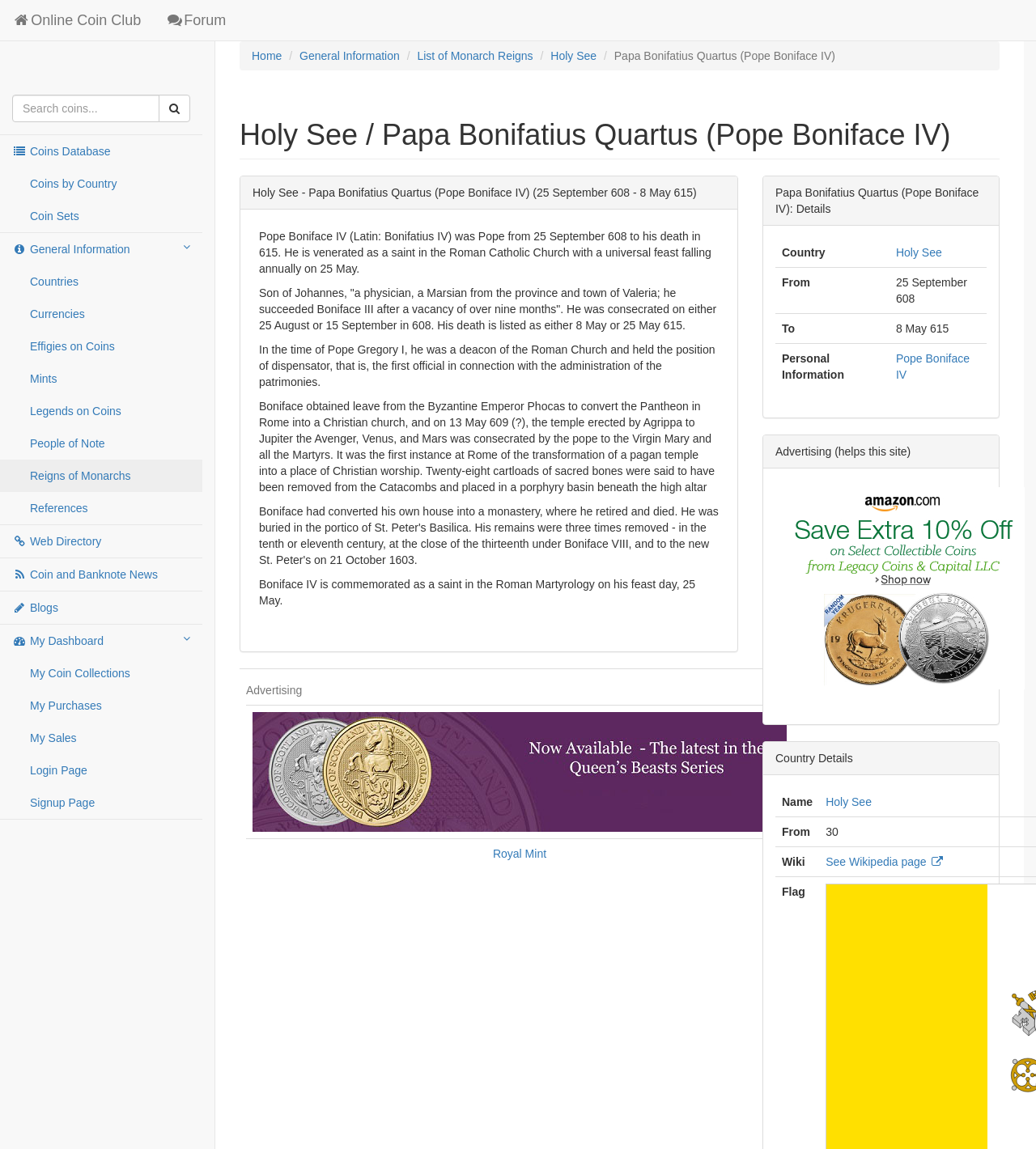Pinpoint the bounding box coordinates of the clickable element needed to complete the instruction: "View Holy See country details". The coordinates should be provided as four float numbers between 0 and 1: [left, top, right, bottom].

[0.797, 0.692, 0.841, 0.703]